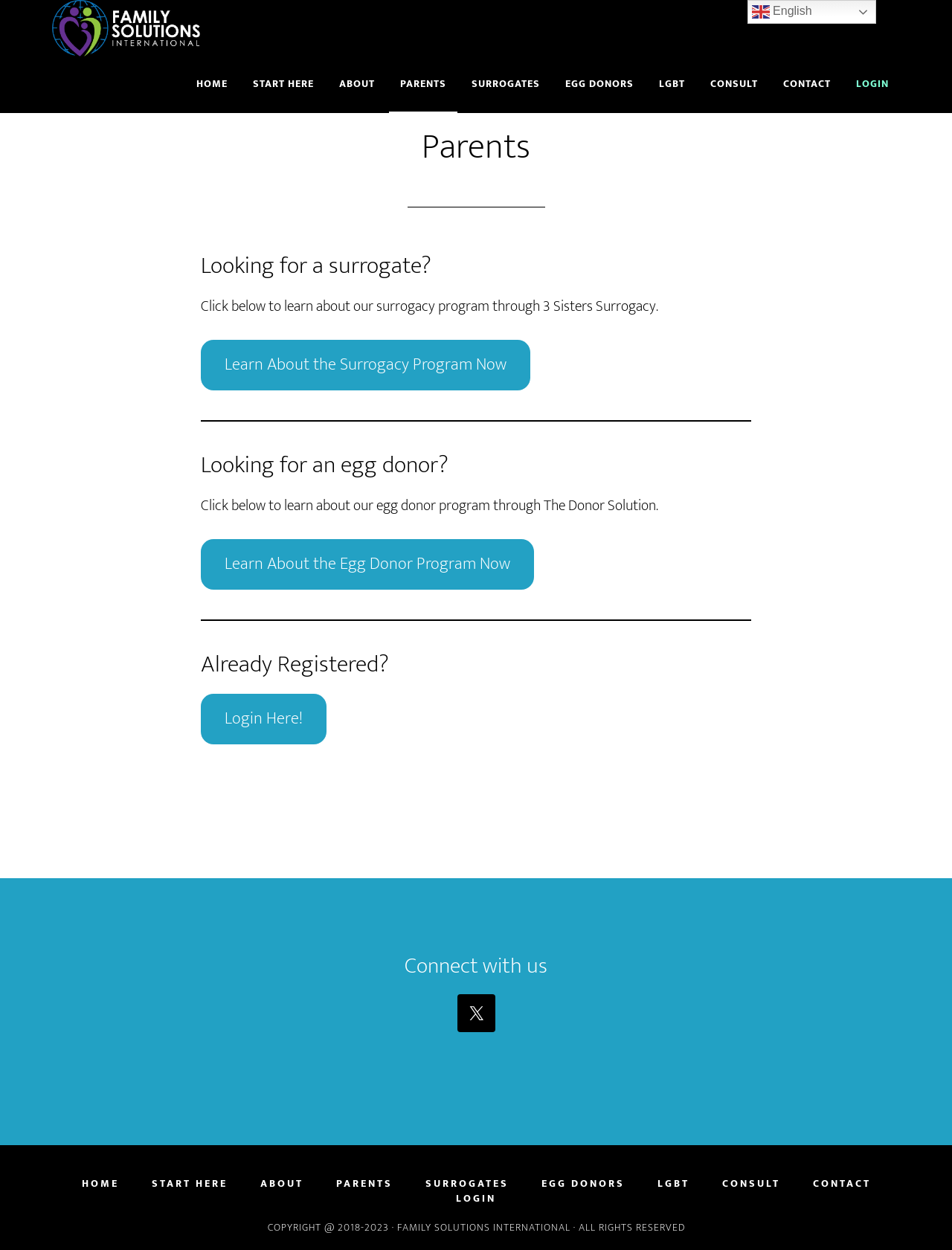Select the bounding box coordinates of the element I need to click to carry out the following instruction: "Visit the Twitter page".

[0.48, 0.795, 0.52, 0.826]